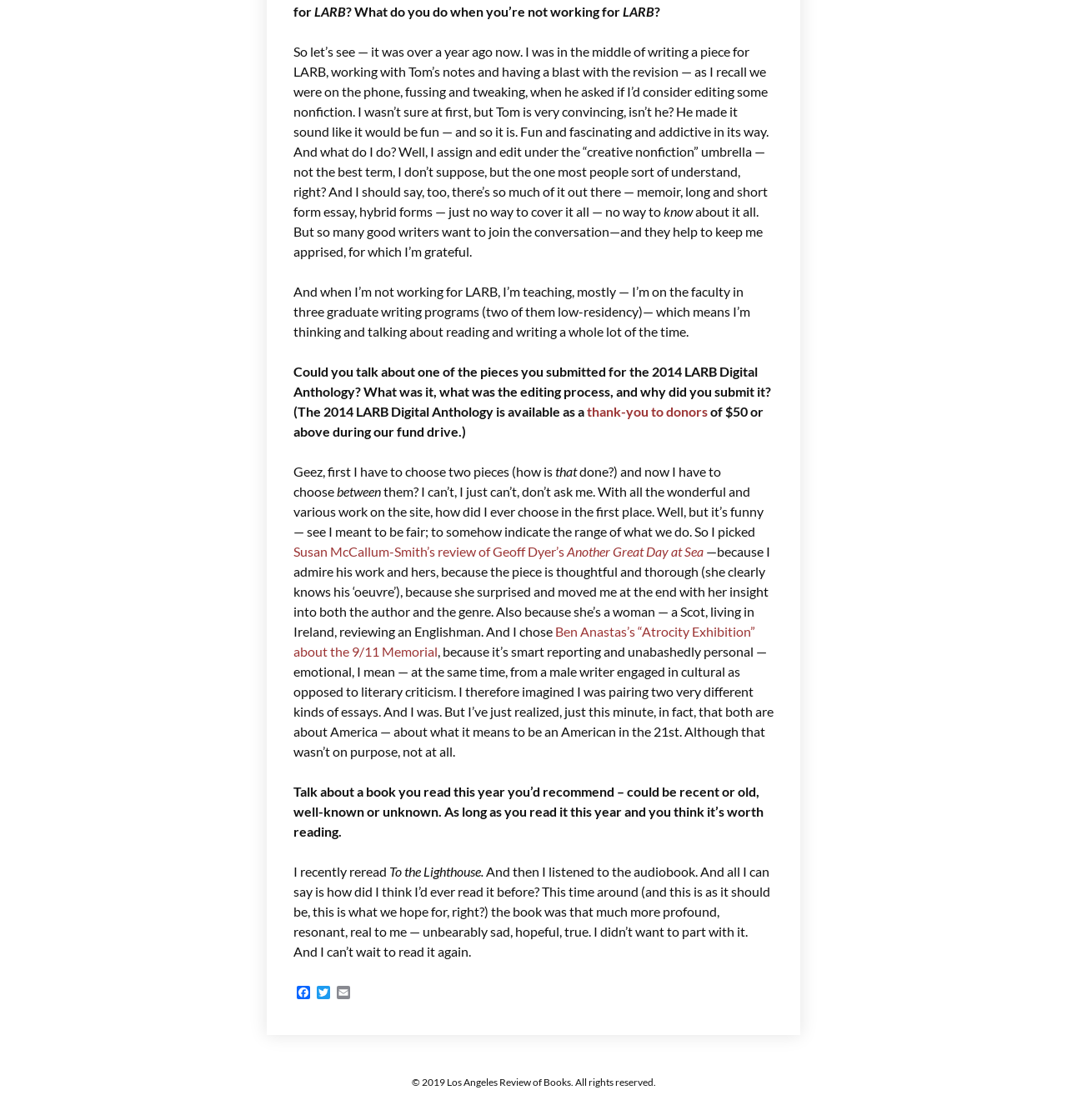What is the name of the publication?
Using the details shown in the screenshot, provide a comprehensive answer to the question.

The text mentions 'LARB' multiple times, and the copyright information at the bottom of the page reads '© 2019 Los Angeles Review of Books. All rights reserved.', indicating that the publication is the Los Angeles Review of Books.